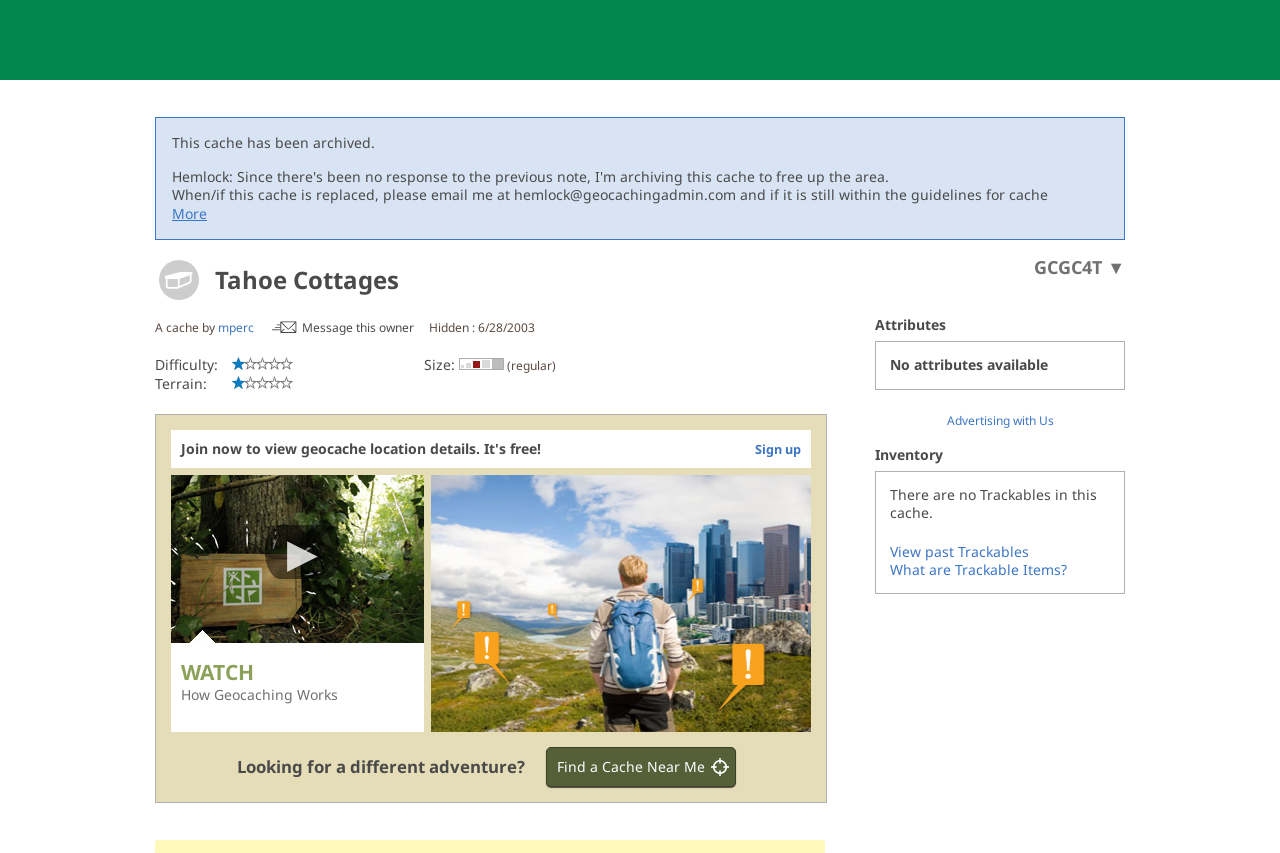Using the provided element description: "Custom Amount", identify the bounding box coordinates. The coordinates should be four floats between 0 and 1 in the order [left, top, right, bottom].

None